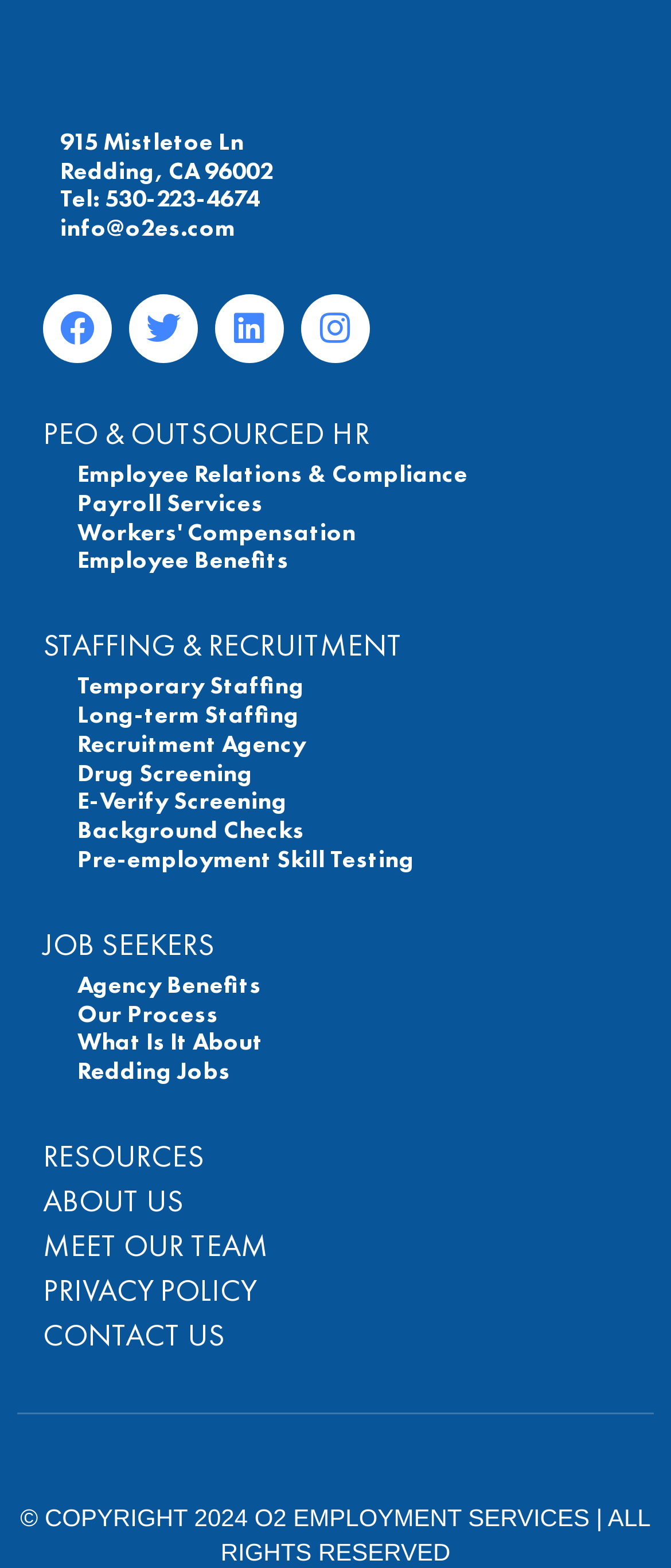Find the bounding box coordinates of the element you need to click on to perform this action: 'View PEO & OUTSOURCED HR services'. The coordinates should be represented by four float values between 0 and 1, in the format [left, top, right, bottom].

[0.064, 0.263, 0.551, 0.289]